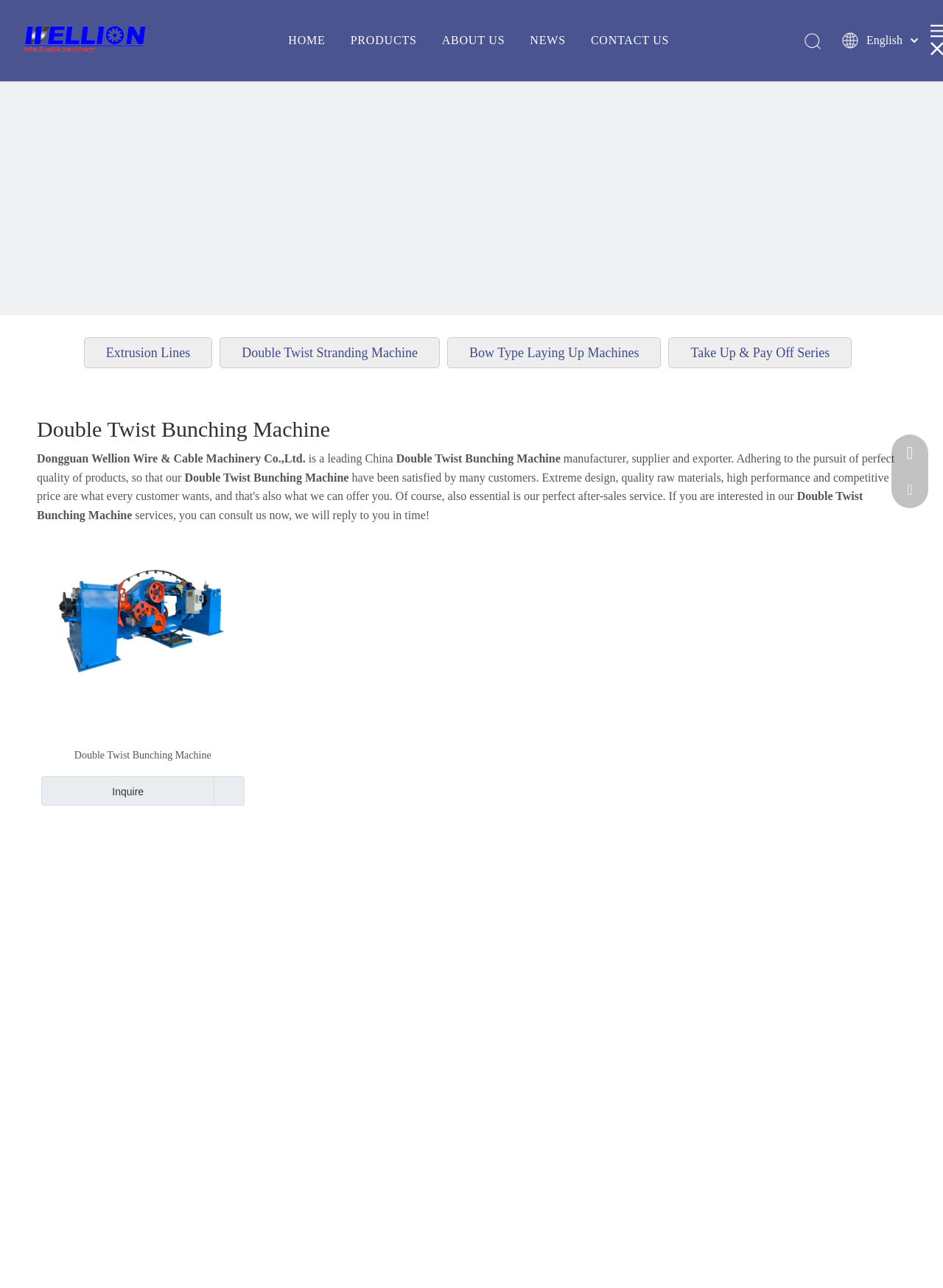Find the bounding box coordinates for the UI element that matches this description: "Double Twist Stranding Machine".

[0.233, 0.262, 0.466, 0.286]